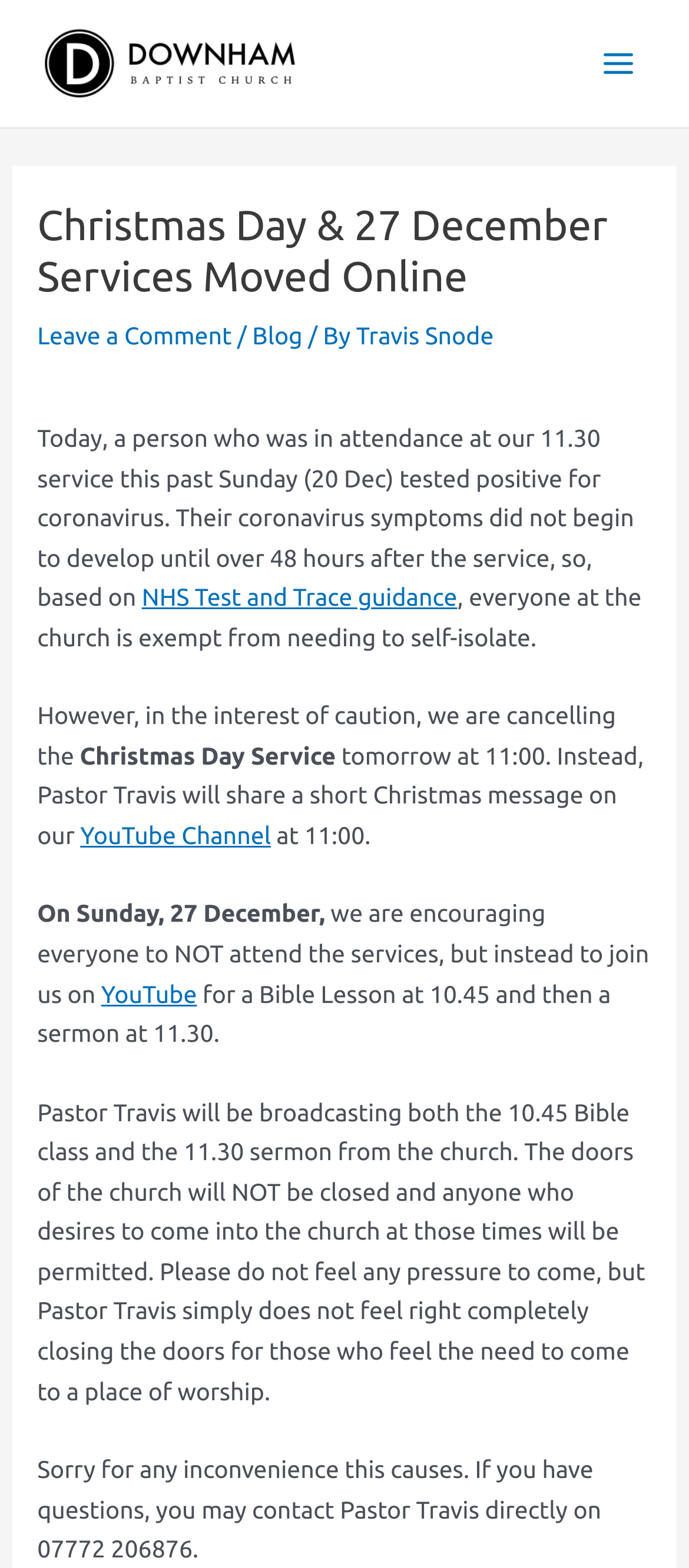Locate and extract the headline of this webpage.

Christmas Day & 27 December Services Moved Online